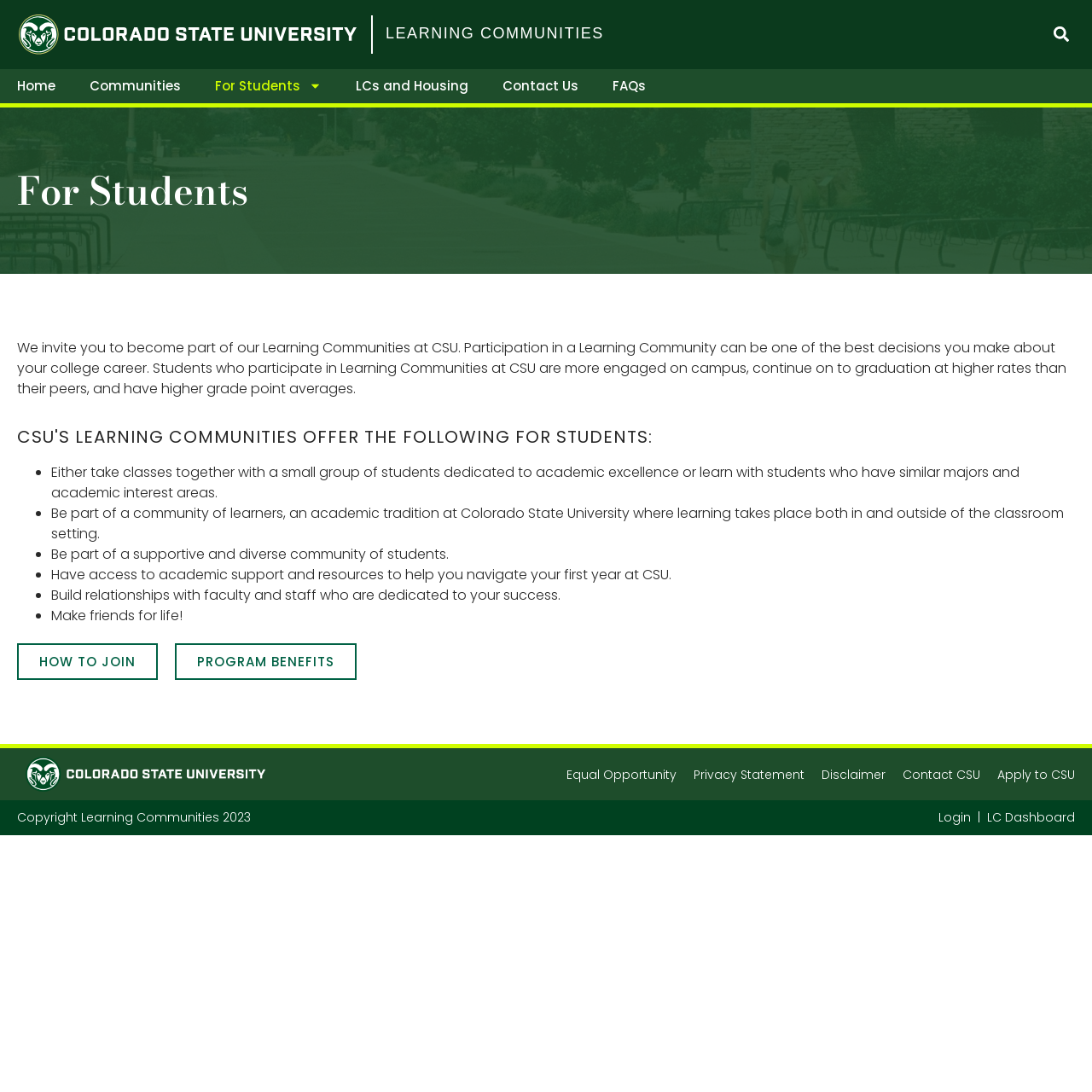What are the benefits of joining a Learning Community?
Refer to the screenshot and answer in one word or phrase.

Access to academic support